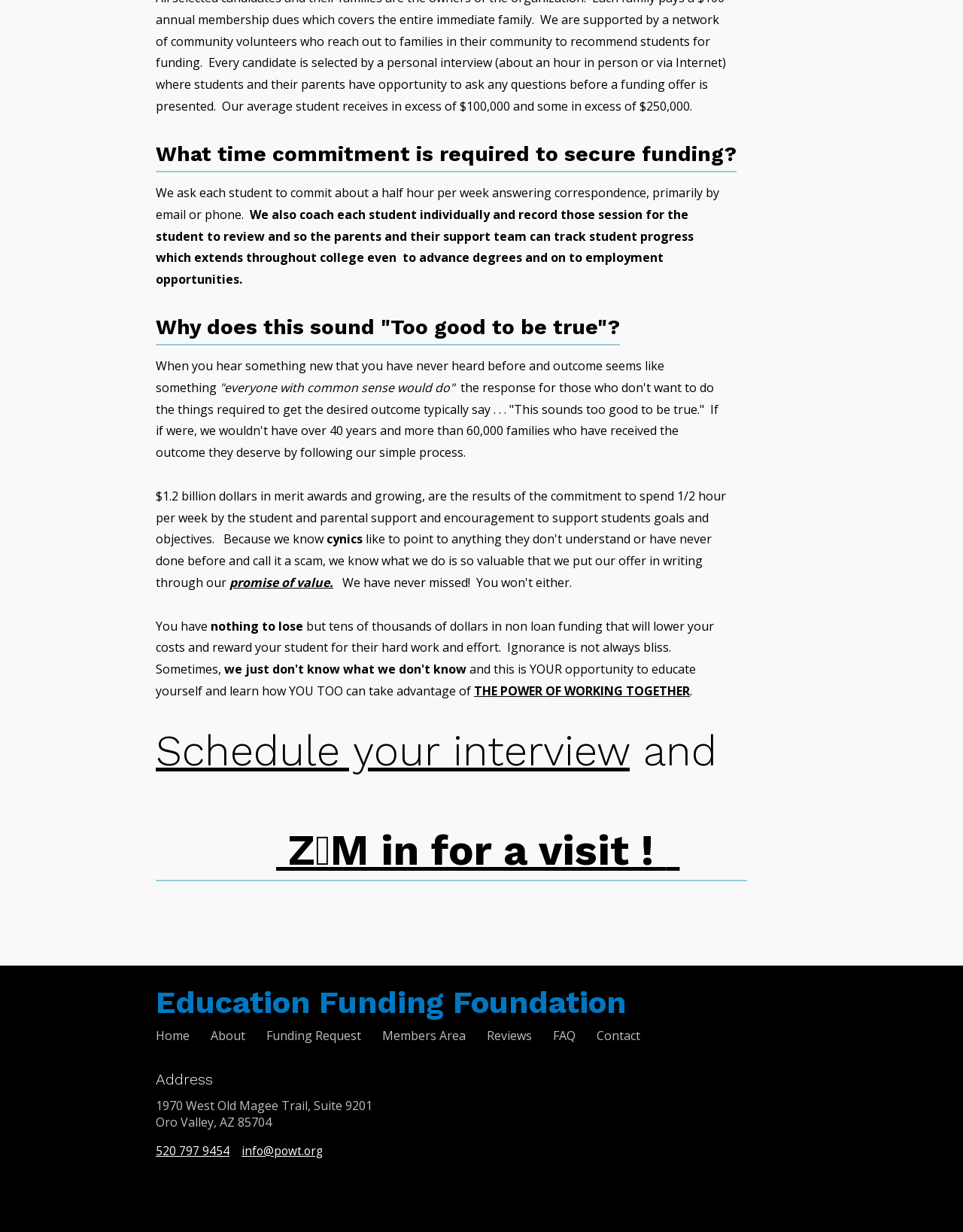Locate the bounding box coordinates of the element's region that should be clicked to carry out the following instruction: "Call 520 797 9454". The coordinates need to be four float numbers between 0 and 1, i.e., [left, top, right, bottom].

[0.162, 0.923, 0.238, 0.938]